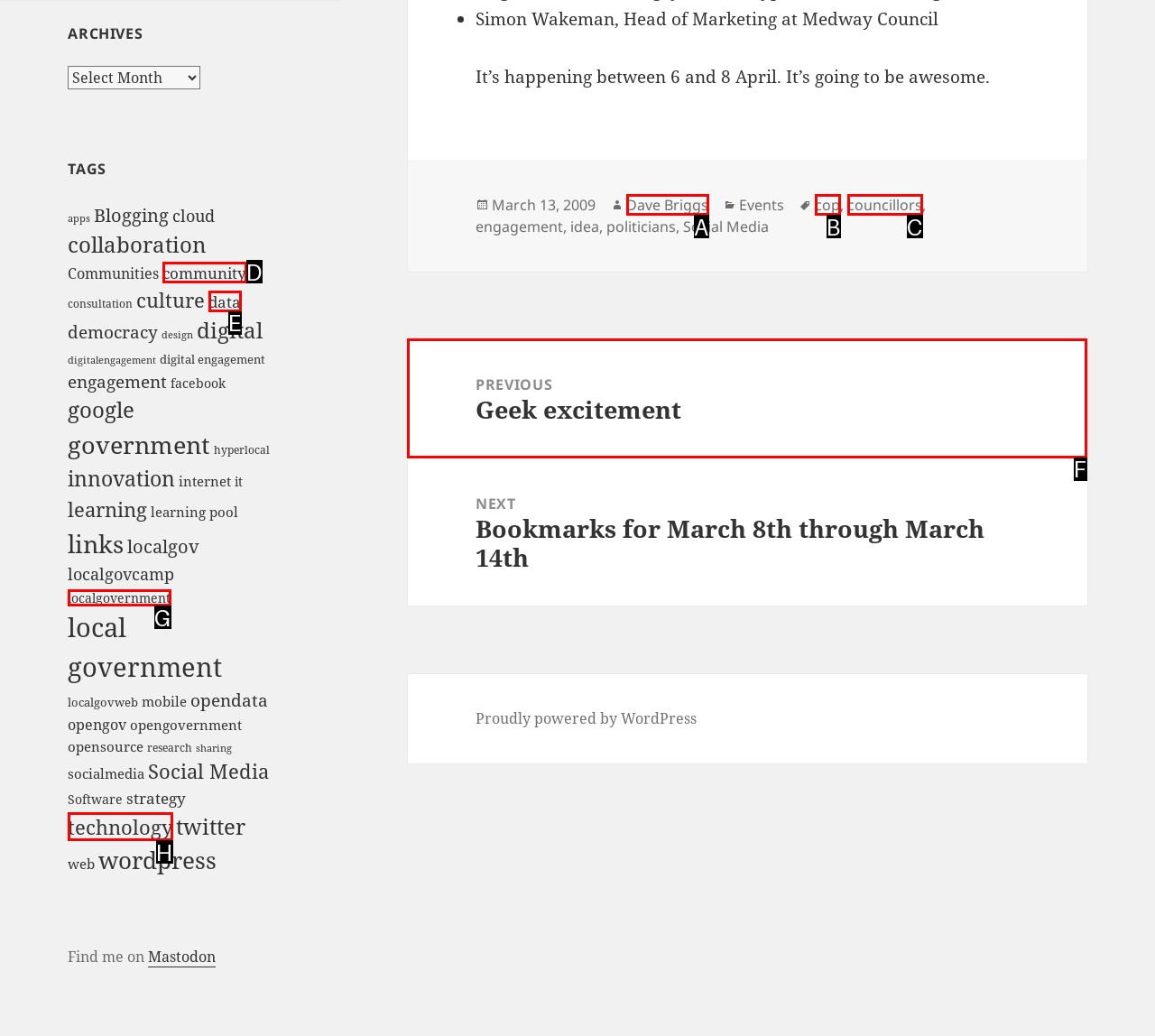To execute the task: Read previous post, which one of the highlighted HTML elements should be clicked? Answer with the option's letter from the choices provided.

F